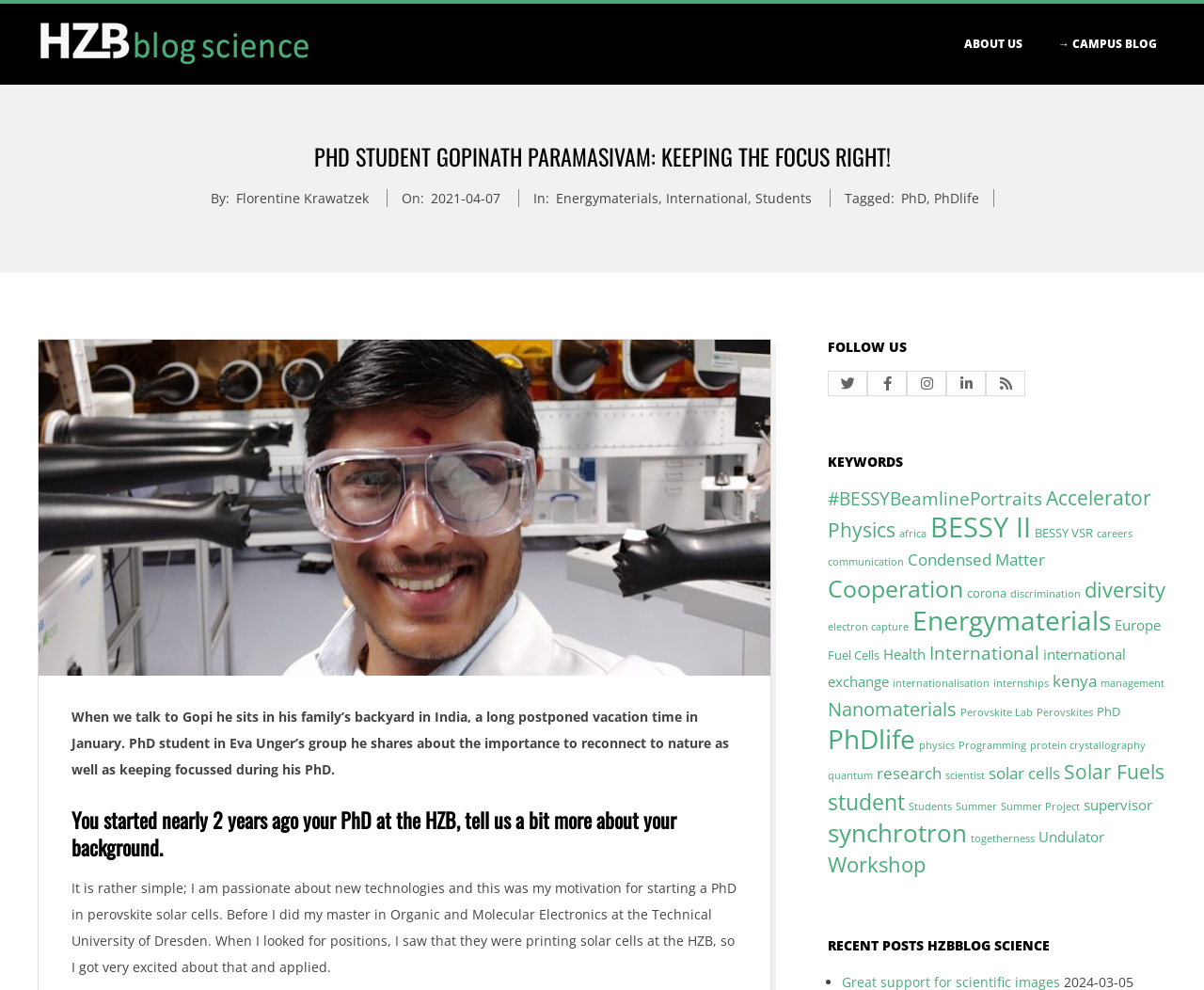What is the name of the PhD student?
Look at the screenshot and respond with one word or a short phrase.

Gopi